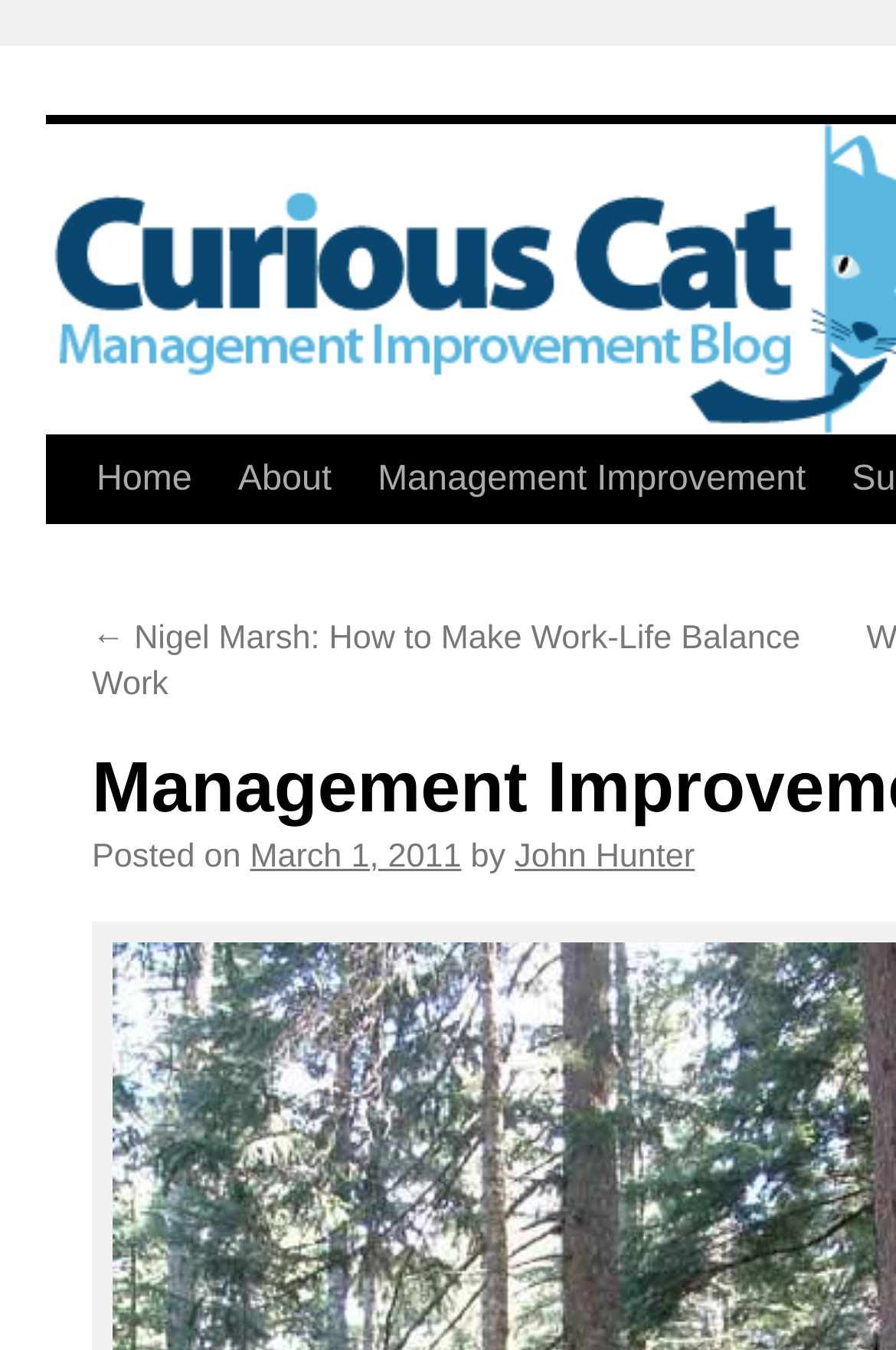Who is the author of the blog post?
Your answer should be a single word or phrase derived from the screenshot.

John Hunter